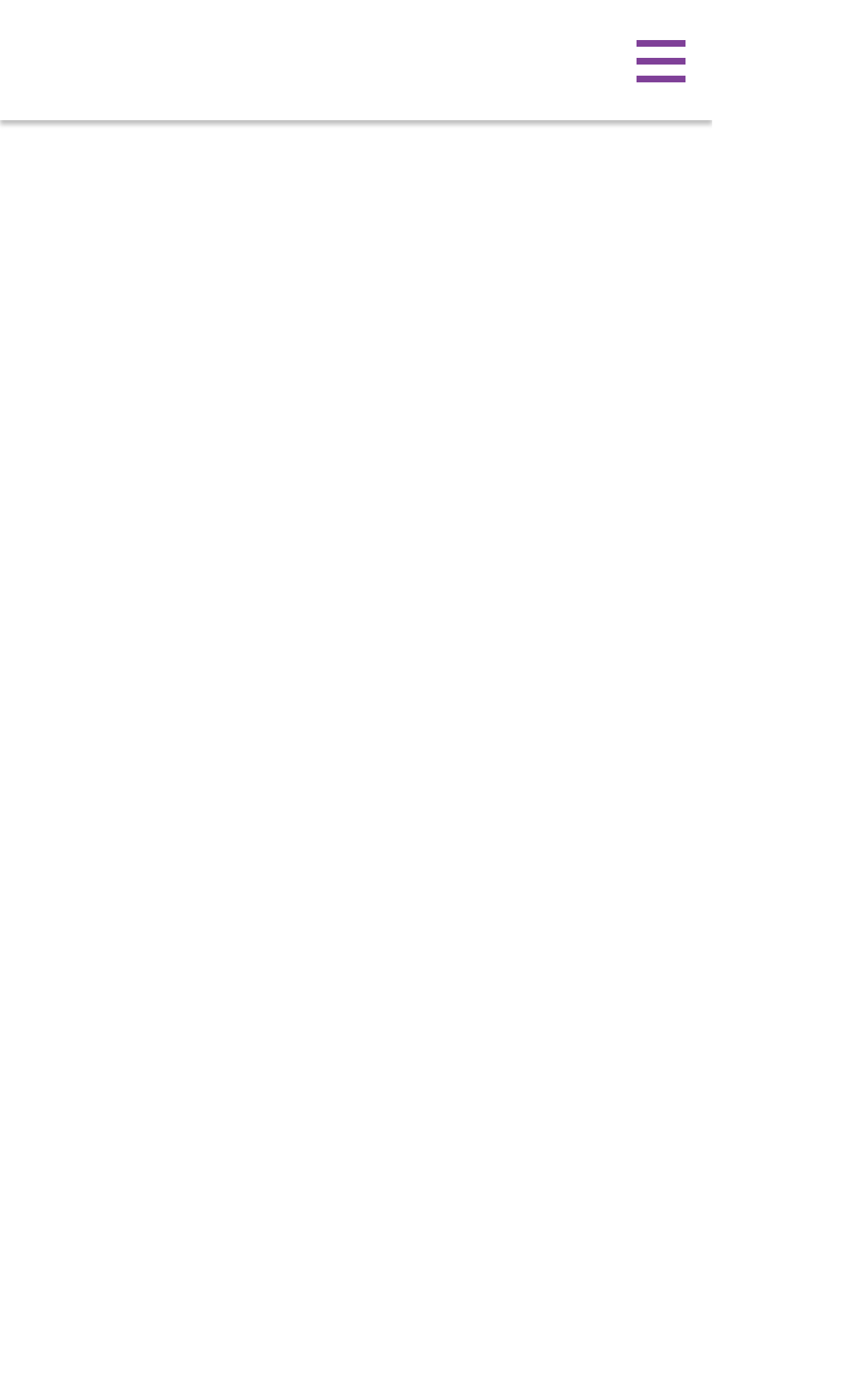Locate the bounding box of the UI element with the following description: "aria-label="Open navigation menu"".

[0.726, 0.0, 0.797, 0.087]